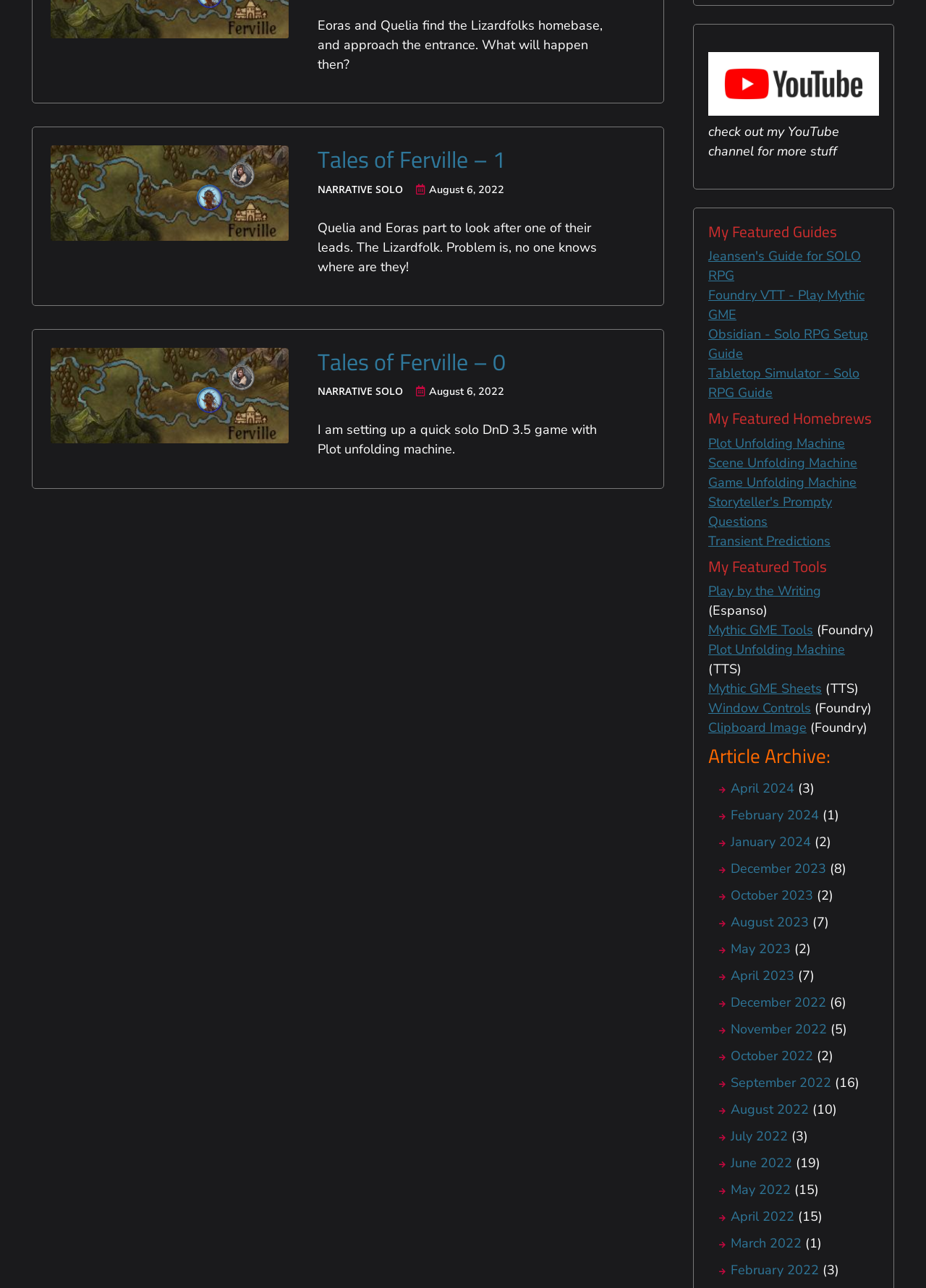Please find the bounding box coordinates (top-left x, top-left y, bottom-right x, bottom-right y) in the screenshot for the UI element described as follows: Play by the Writing

[0.765, 0.452, 0.887, 0.465]